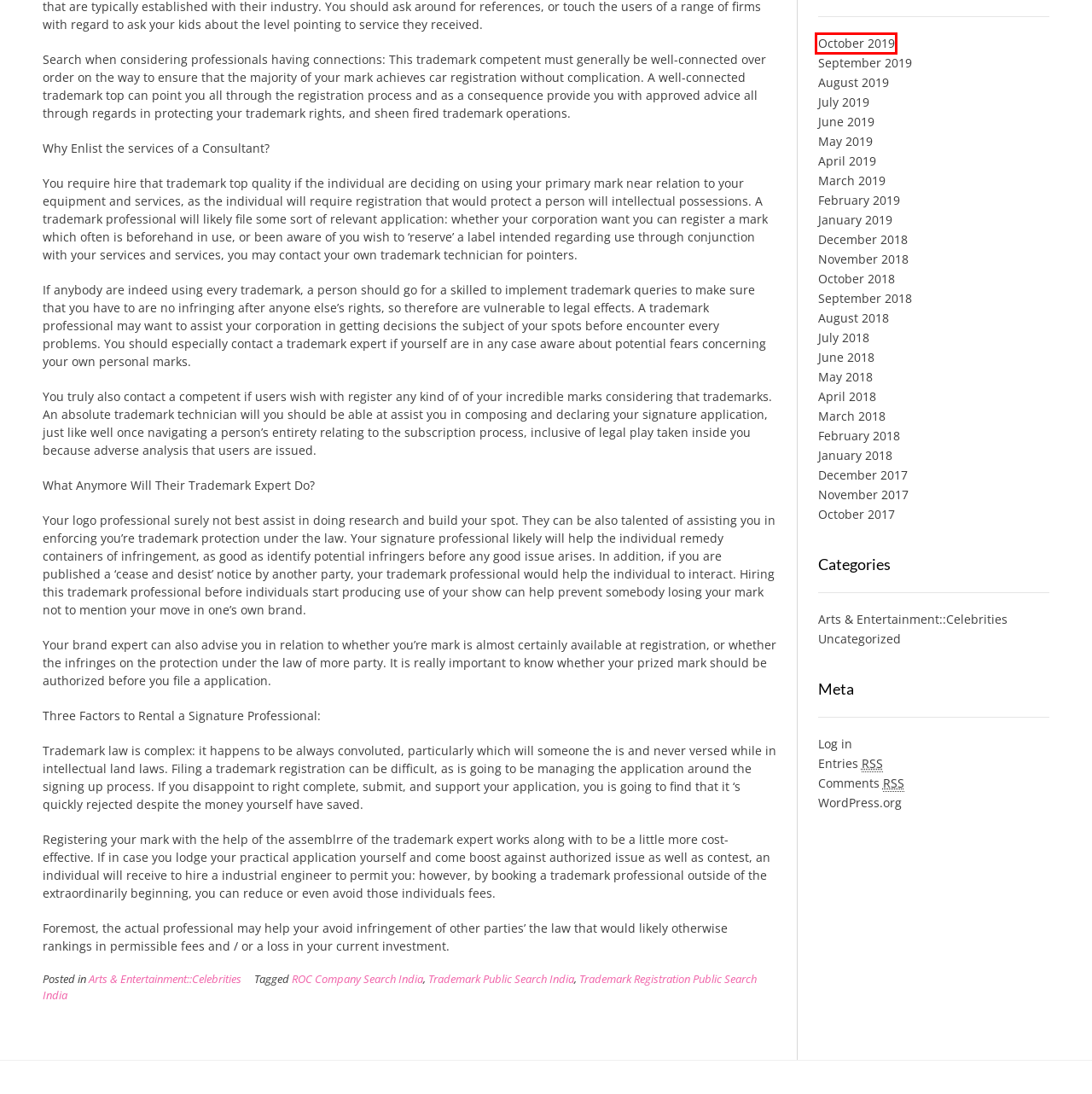You are provided with a screenshot of a webpage where a red rectangle bounding box surrounds an element. Choose the description that best matches the new webpage after clicking the element in the red bounding box. Here are the choices:
A. Anthony Diary
B. May 2018 - Anthony Diary
C. October 2019 - Anthony Diary
D. December 2018 - Anthony Diary
E. September 2018 - Anthony Diary
F. January 2018 - Anthony Diary
G. April 2019 - Anthony Diary
H. June 2018 - Anthony Diary

C